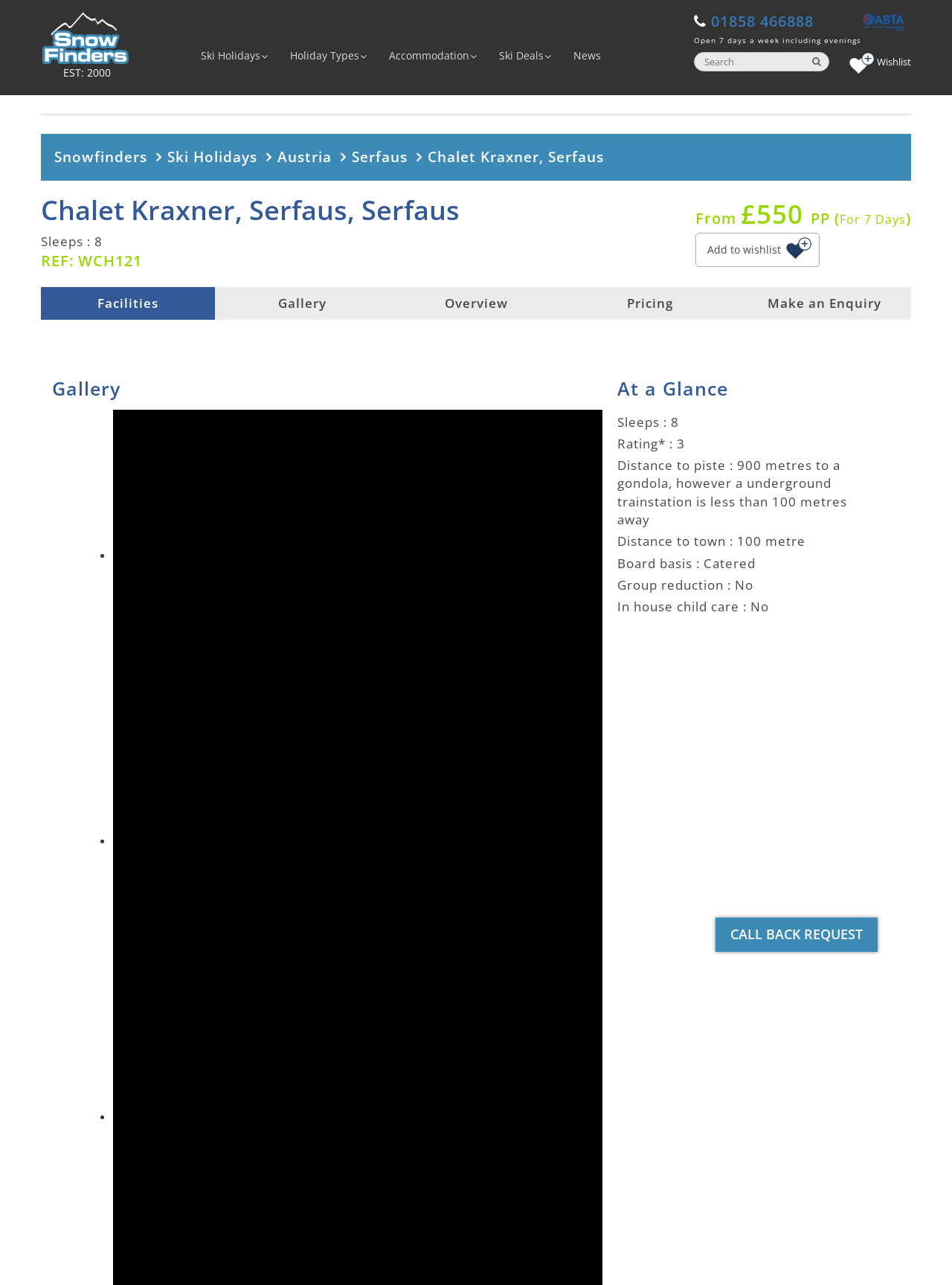Refer to the element description PORTRAITURE and identify the corresponding bounding box in the screenshot. Format the coordinates as (top-left x, top-left y, bottom-right x, bottom-right y) with values in the range of 0 to 1.

None